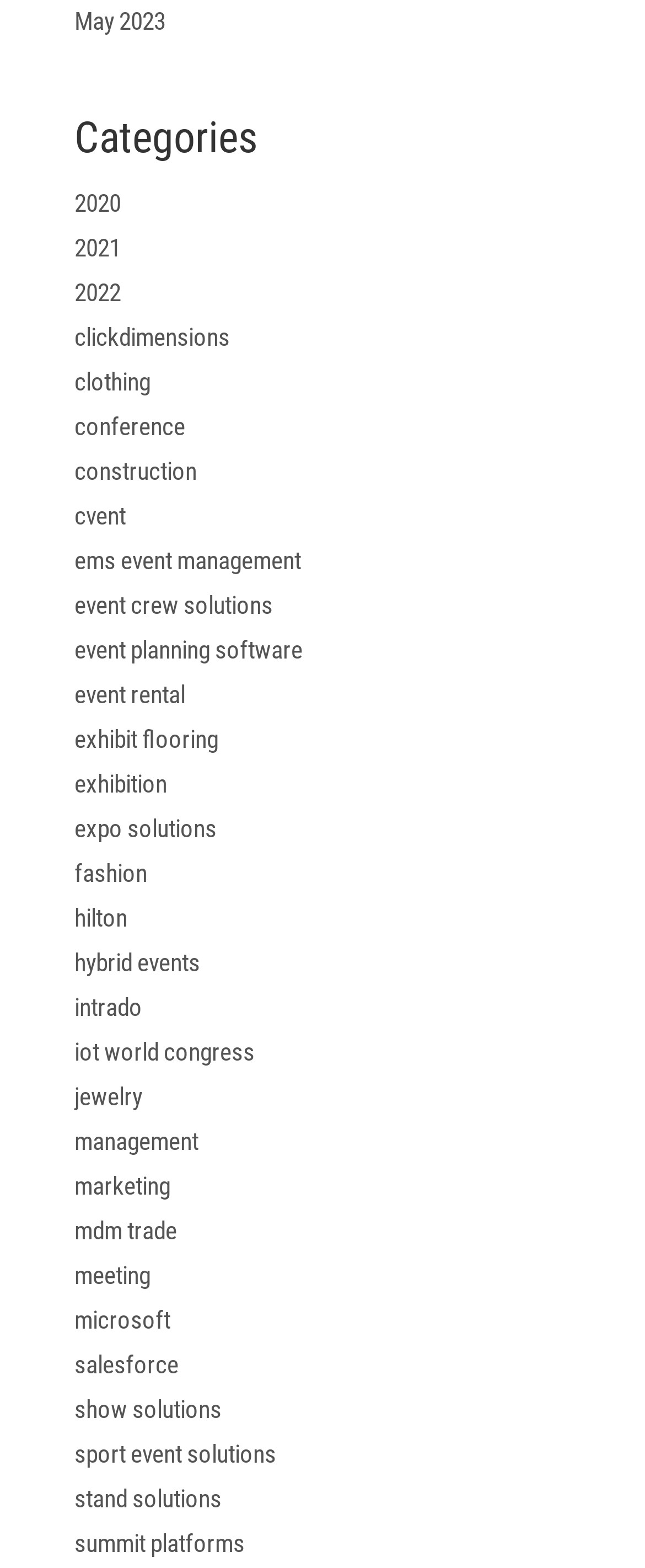Show the bounding box coordinates of the region that should be clicked to follow the instruction: "Explore categories."

[0.115, 0.07, 0.885, 0.105]